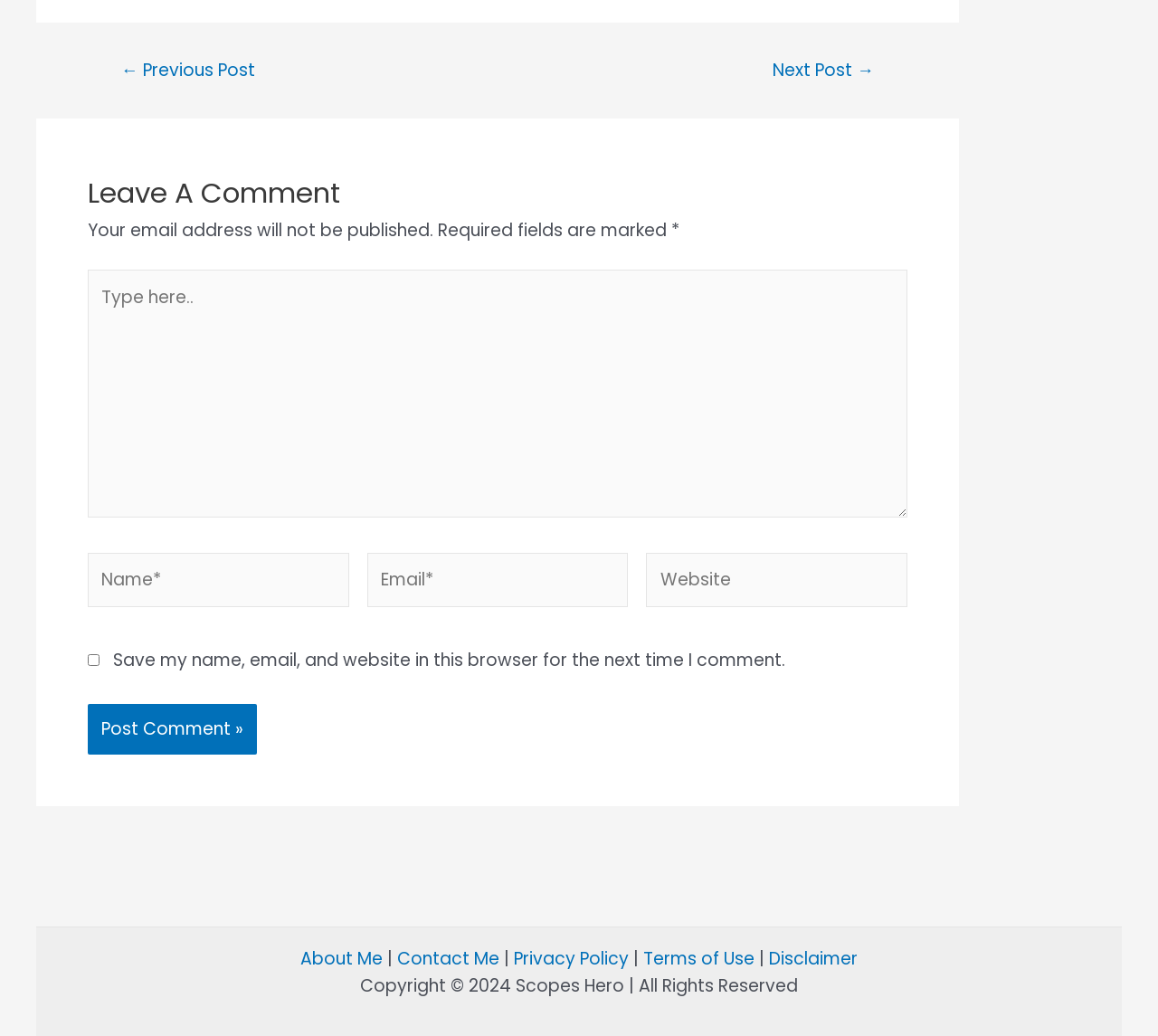Refer to the image and provide an in-depth answer to the question:
What is the copyright information at the bottom of the webpage? 

The copyright information at the bottom of the webpage indicates that the website's content is owned by Scopes Hero and is protected by copyright law. The year 2024 is specified, indicating that the copyright is valid for that year.